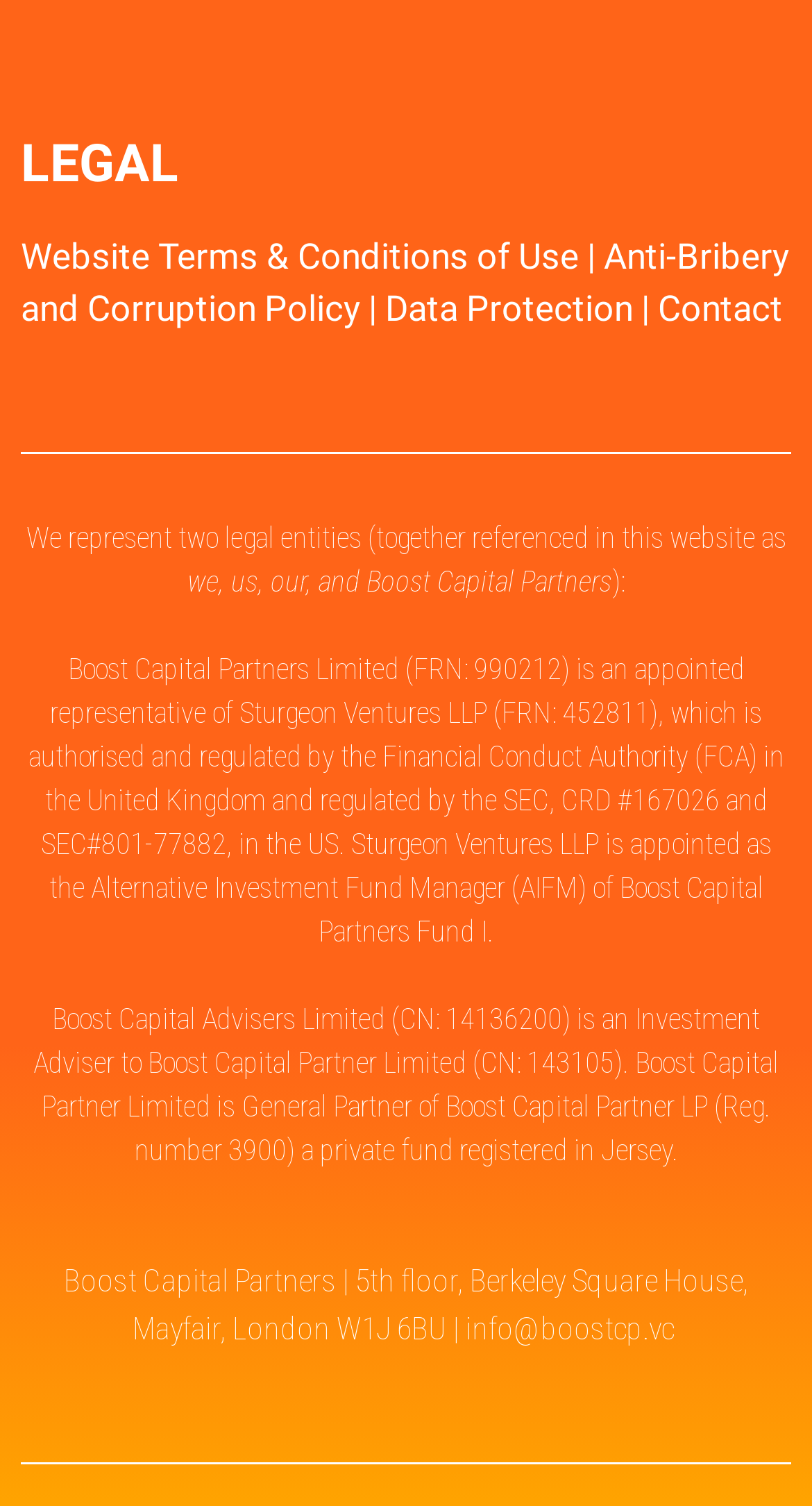What is the name of the company?
Based on the screenshot, provide your answer in one word or phrase.

Boost Capital Partners